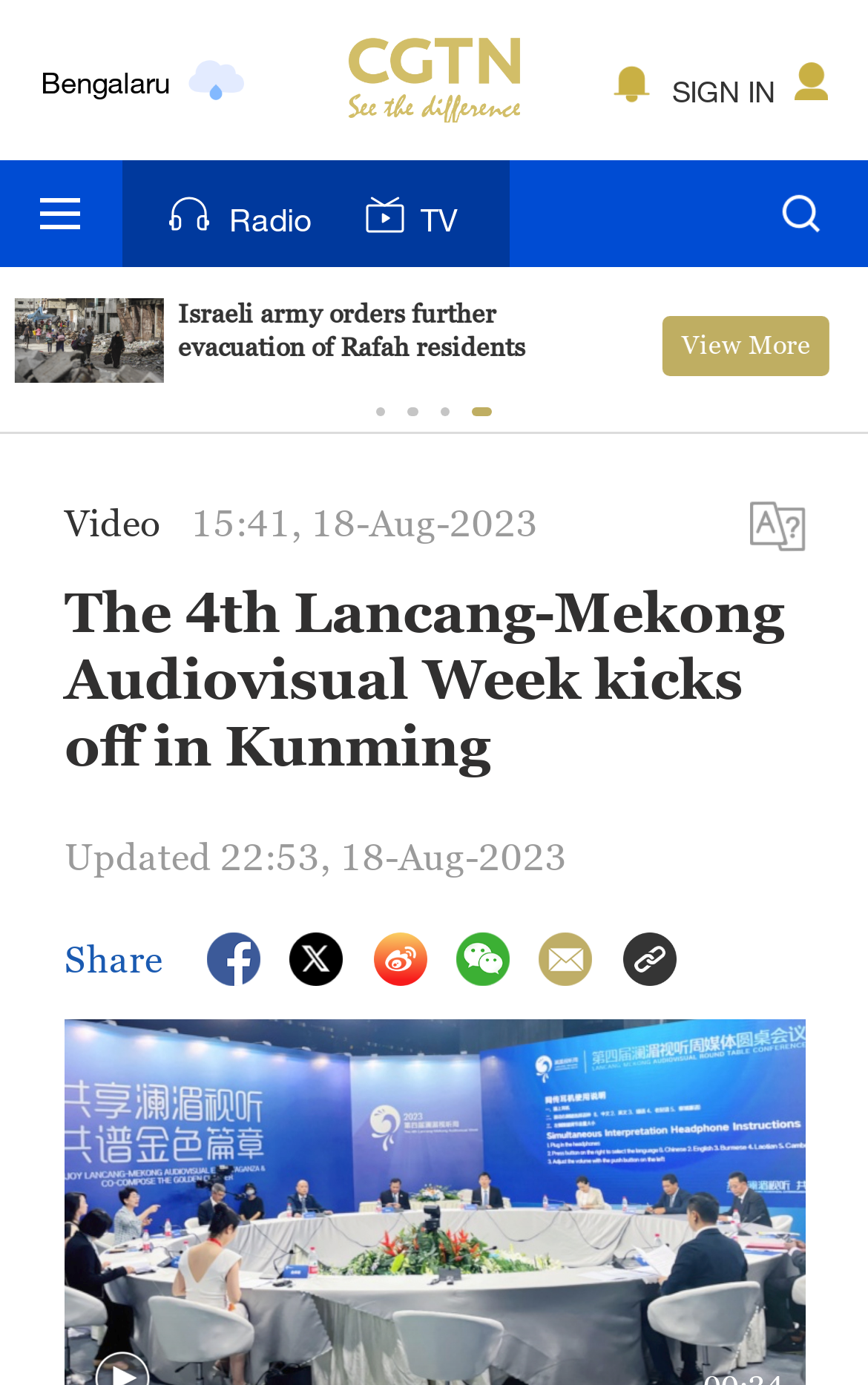Find the bounding box coordinates for the area that must be clicked to perform this action: "Click the Share button".

[0.075, 0.676, 0.187, 0.708]